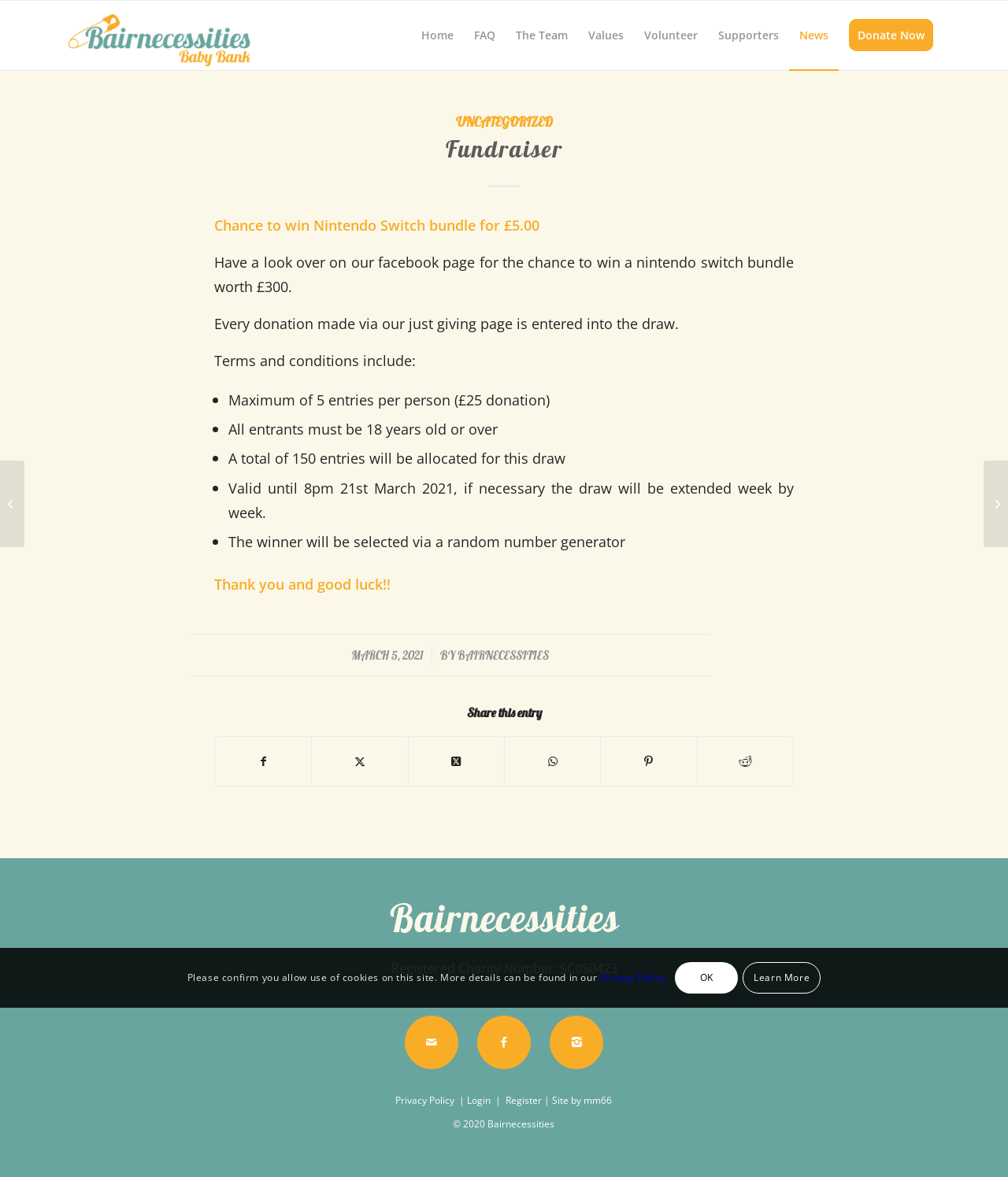Determine the bounding box coordinates of the UI element described by: "OK".

[0.67, 0.817, 0.732, 0.844]